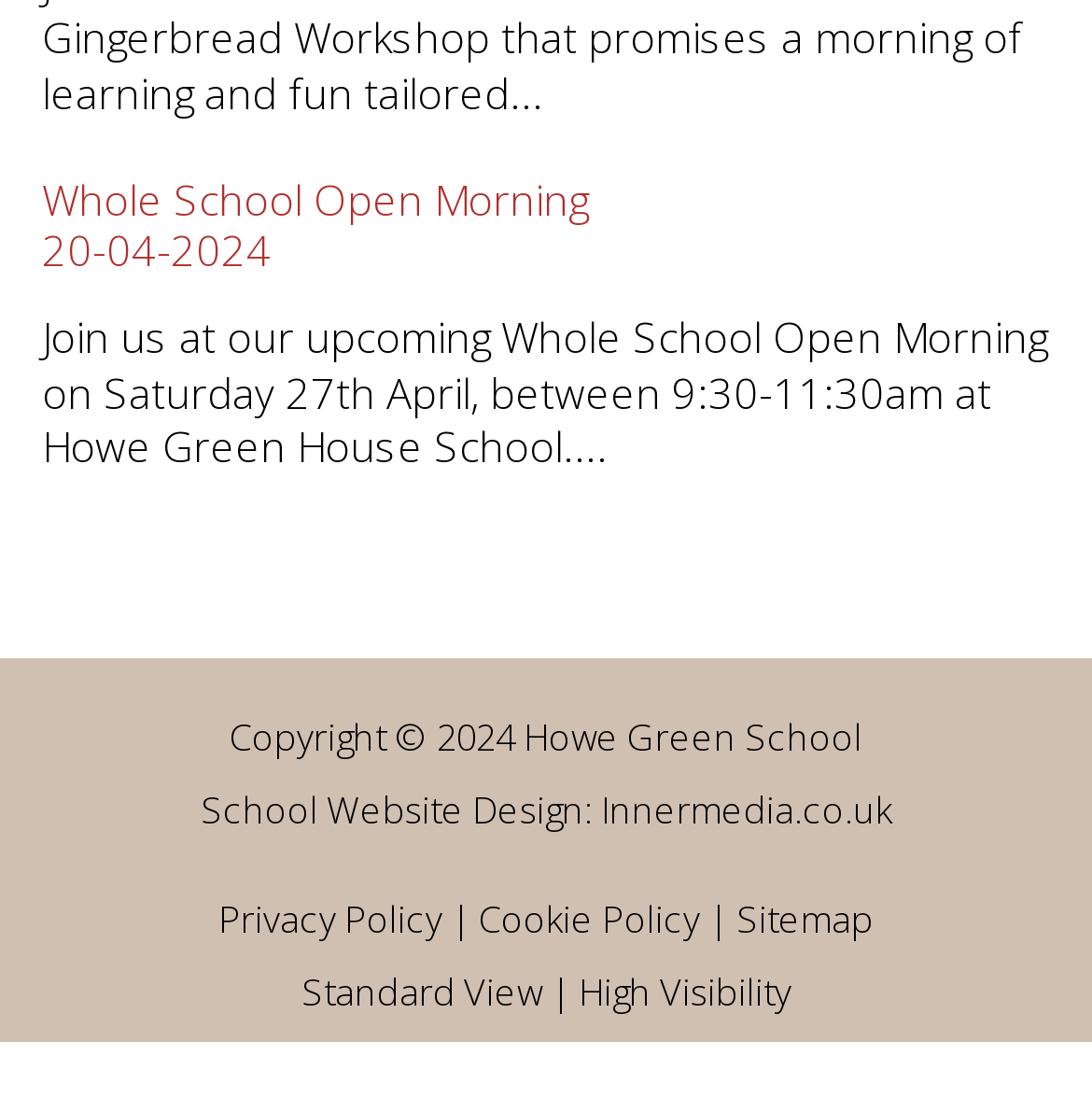Pinpoint the bounding box coordinates of the clickable area necessary to execute the following instruction: "Read the school's copyright information". The coordinates should be given as four float numbers between 0 and 1, namely [left, top, right, bottom].

[0.21, 0.647, 0.79, 0.693]